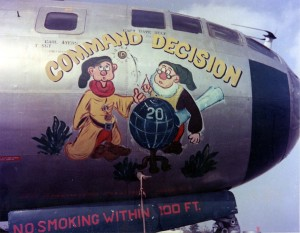Analyze the image and give a detailed response to the question:
What is written above the comical characters in the mural?

The caption explicitly states that the bold phrase 'COMMAND DECISION' is written above the two characters, emphasizing the theme of authority and choice in a lighthearted manner.